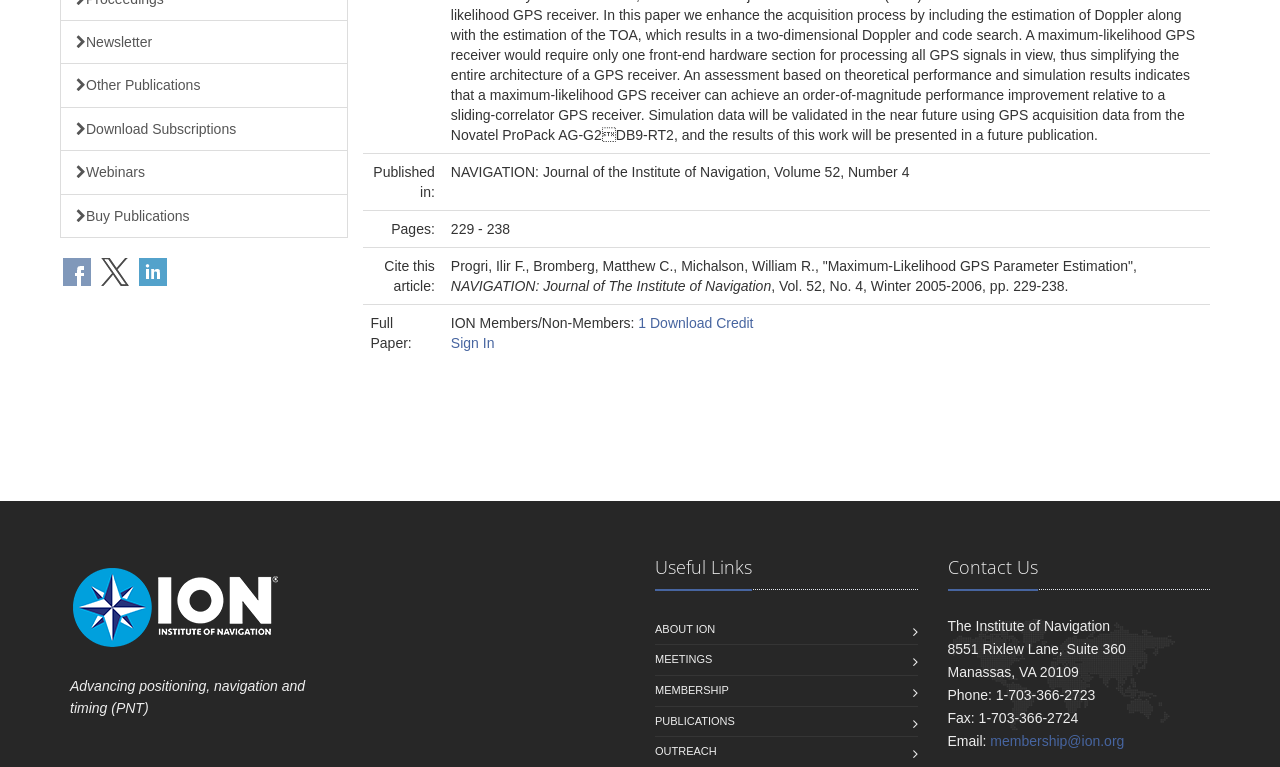Given the description "1 Download Credit", provide the bounding box coordinates of the corresponding UI element.

[0.499, 0.41, 0.589, 0.431]